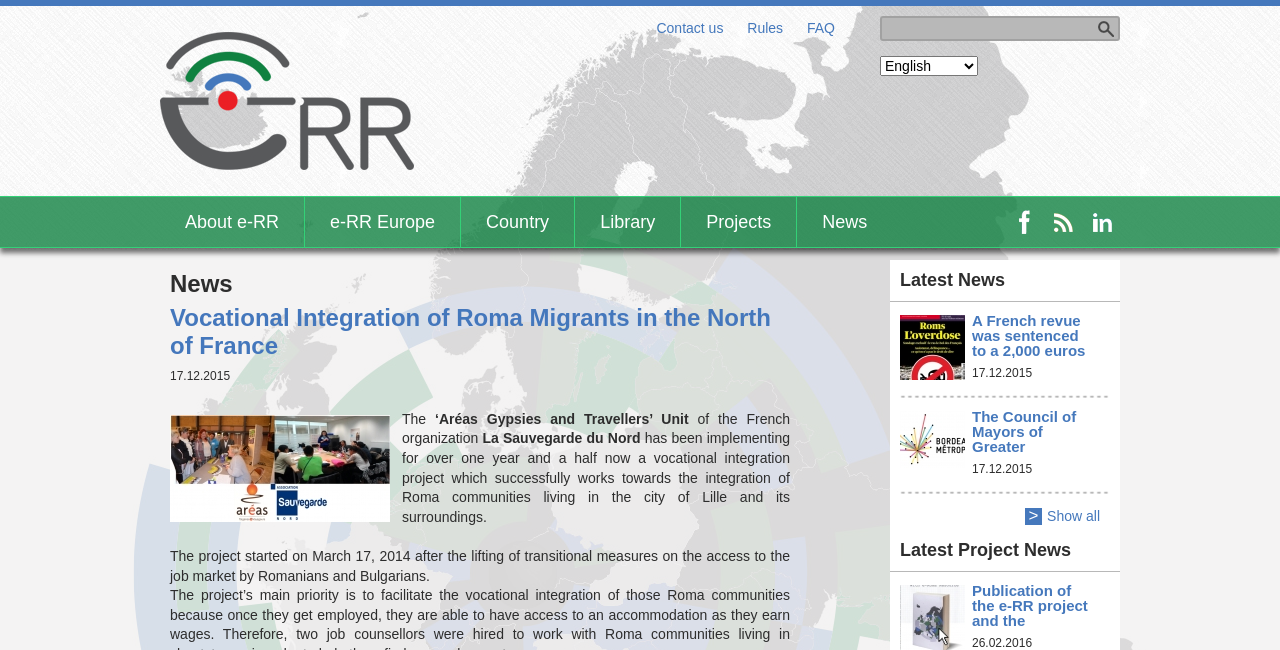Explain in detail what you observe on this webpage.

The webpage is titled "e-Roma Resource" and features a prominent link with the same name at the top-left corner, accompanied by an image. Below this, there is a search bar with a "Search" button and a dropdown combobox.

On the top-right side, there are several links, including "Contact us", "Rules", "FAQ", and "About e-RR". Below these links, there is a row of links, including "Country", "Library", "Projects", "News", and three more links with no text.

The main content of the page is divided into two sections. The left section has a heading "News" and features a news article titled "Vocational Integration of Roma Migrants in the North of France". The article has a date "17.12.2015" and a brief summary. Below the article, there are several lines of text describing the project.

The right section has a heading "Latest News" and features two news articles with links and images. The articles have dates "17.12.2015" and are followed by a "Show all" link. Below this, there is a heading "Latest Project News" and a news article with a link and an image, dated "26.02.2016".